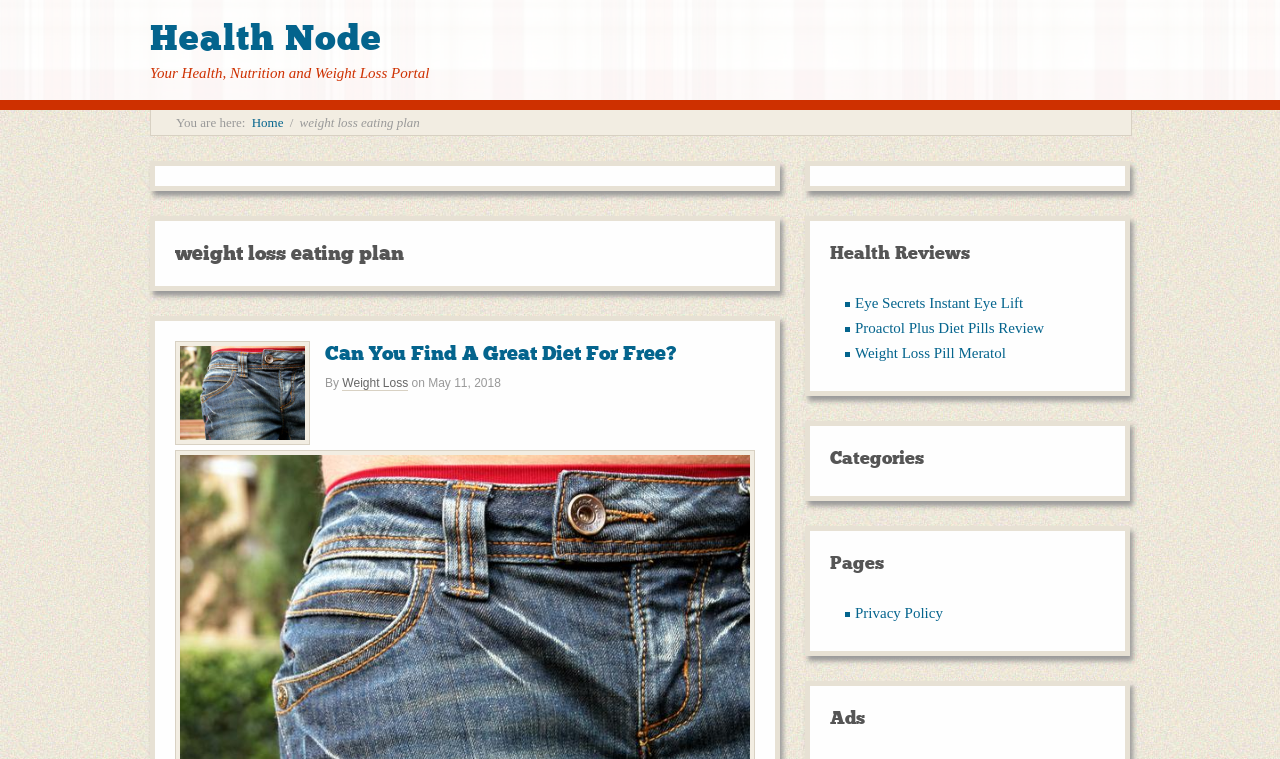From the webpage screenshot, predict the bounding box of the UI element that matches this description: "Weight Loss Pill Meratol".

[0.668, 0.455, 0.786, 0.476]